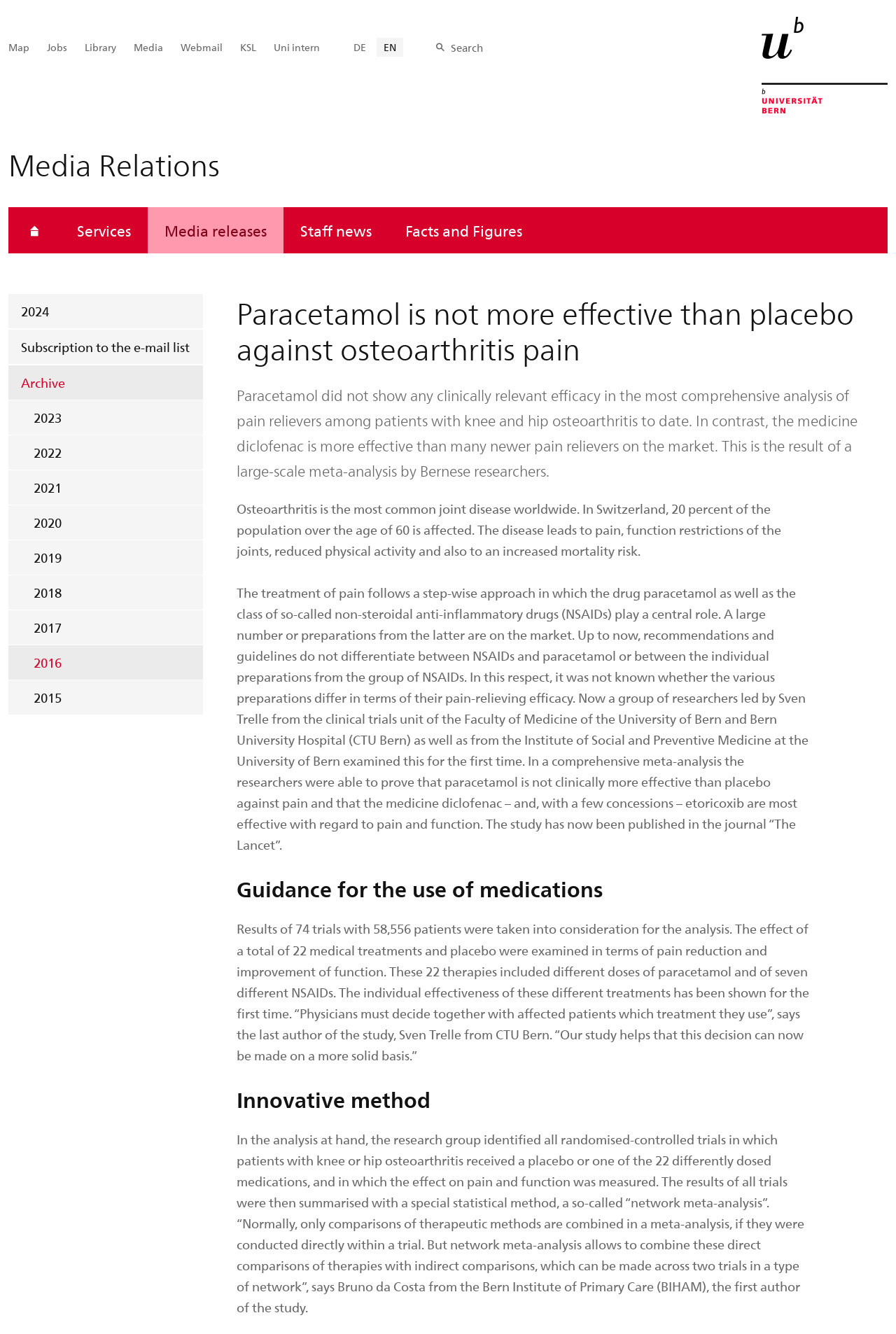Find the bounding box coordinates corresponding to the UI element with the description: "Subscription to the e-mail list". The coordinates should be formatted as [left, top, right, bottom], with values as floats between 0 and 1.

[0.009, 0.247, 0.227, 0.273]